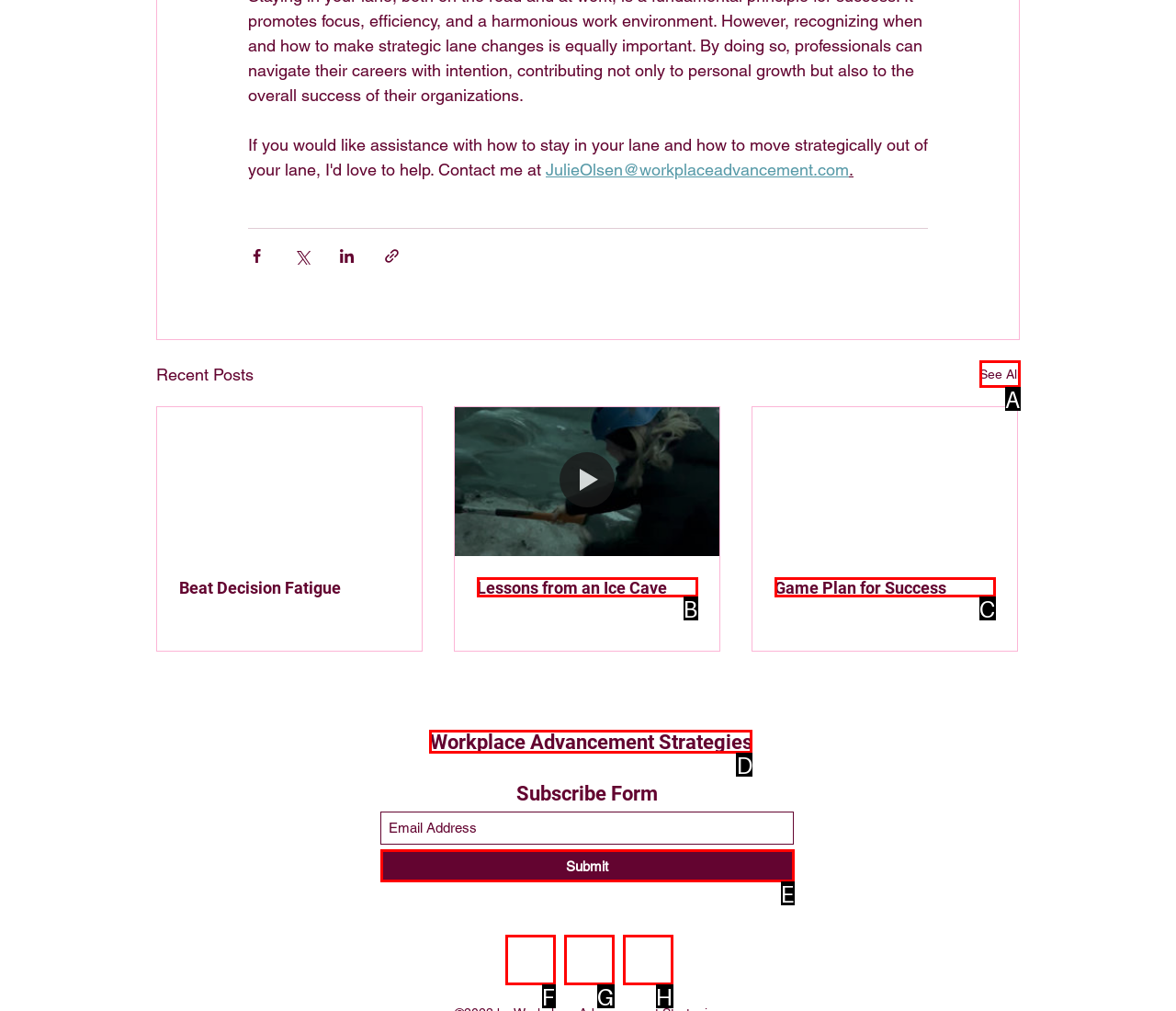Identify the option that corresponds to the description: aria-label="Twitter". Provide only the letter of the option directly.

G